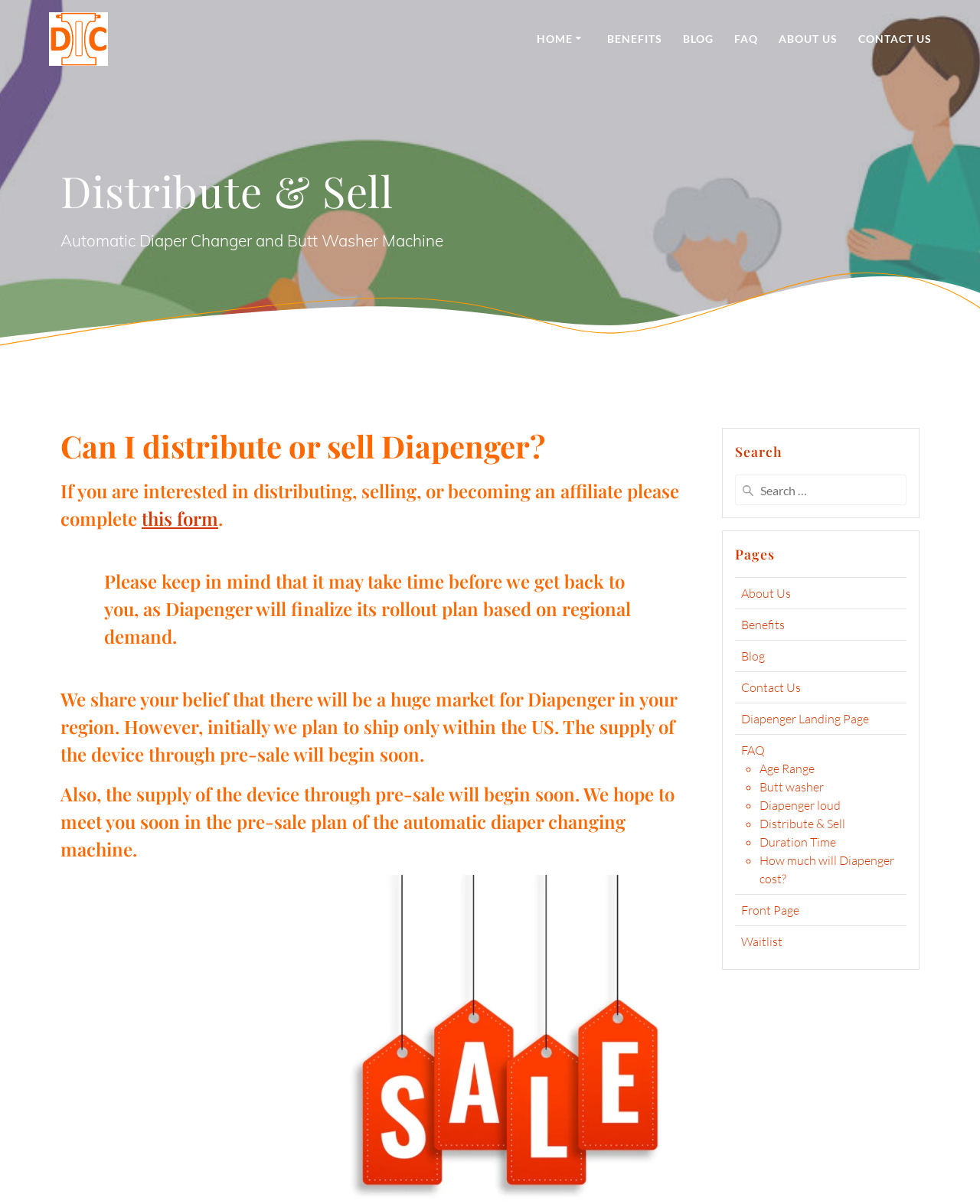Find the bounding box coordinates for the area that should be clicked to accomplish the instruction: "Go to About Us page".

[0.756, 0.486, 0.807, 0.499]